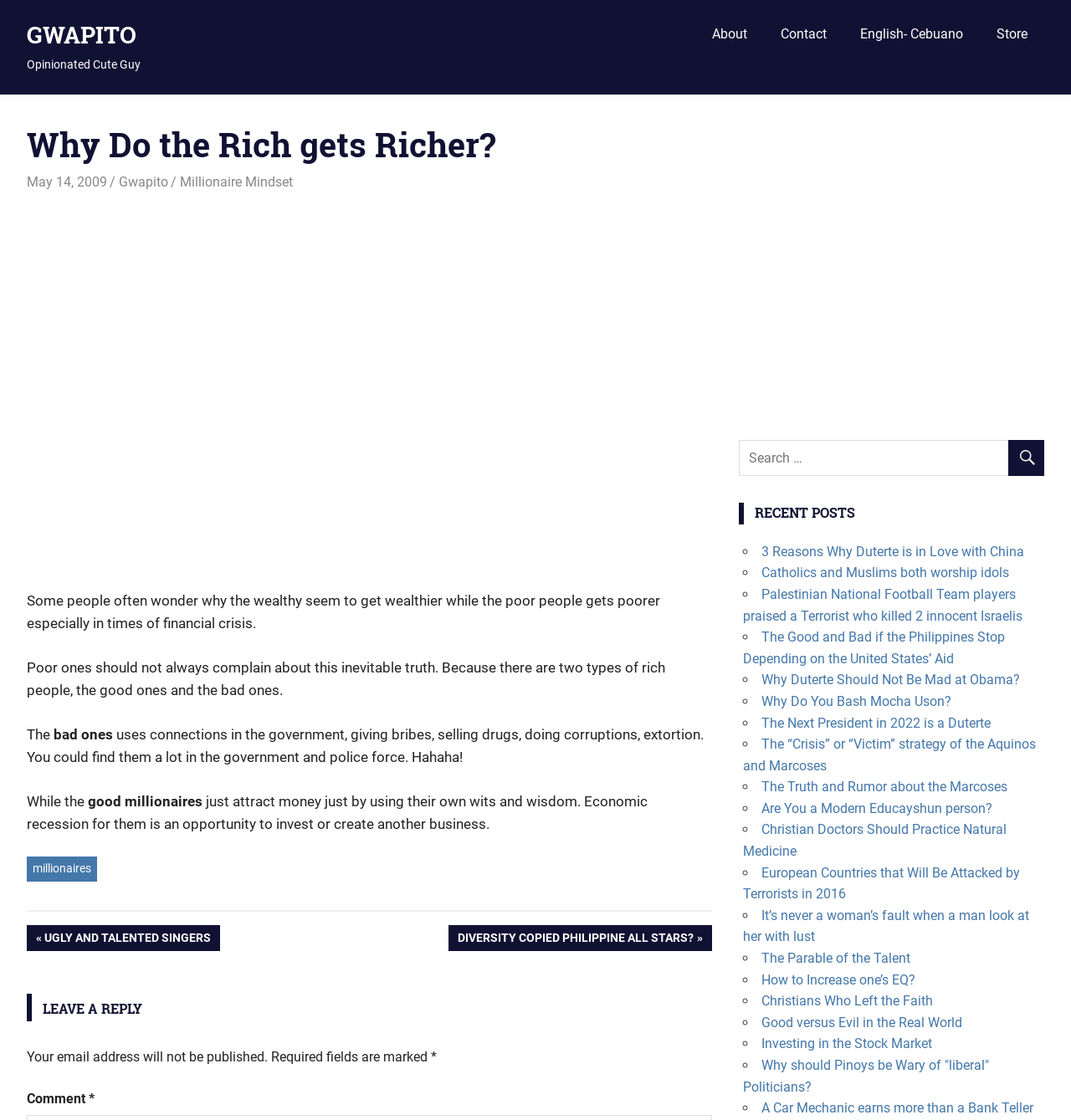Find and specify the bounding box coordinates that correspond to the clickable region for the instruction: "Read the 'Why Do the Rich gets Richer?' article".

[0.025, 0.108, 0.665, 0.863]